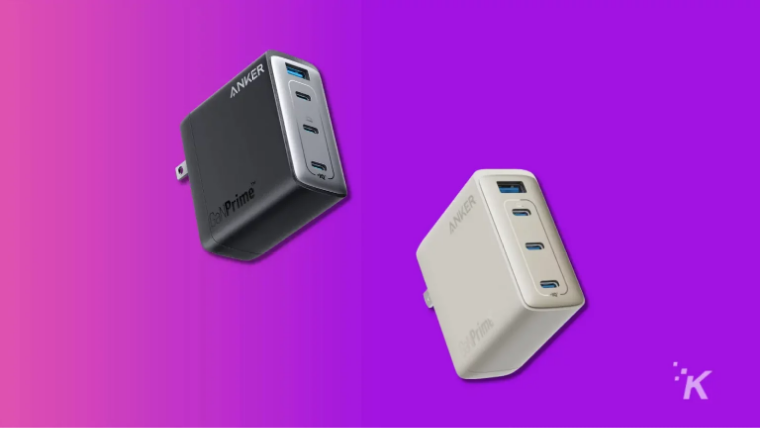Describe the image with as much detail as possible.

The image showcases two Anker GaNPrime chargers, one in sleek black and the other in a clean white finish, positioned against a vibrant purple background. Each charger features multiple USB-C ports, designed for fast charging capabilities, emphasizing portability and efficiency. This innovative technology allows users to charge multiple devices simultaneously without the bulkiness often associated with traditional power bricks. Anker's GaN (Gallium Nitride) technology indicates a focus on reducing heat loss and increasing energy efficiency, making these chargers ideal for tech enthusiasts and everyday users alike.